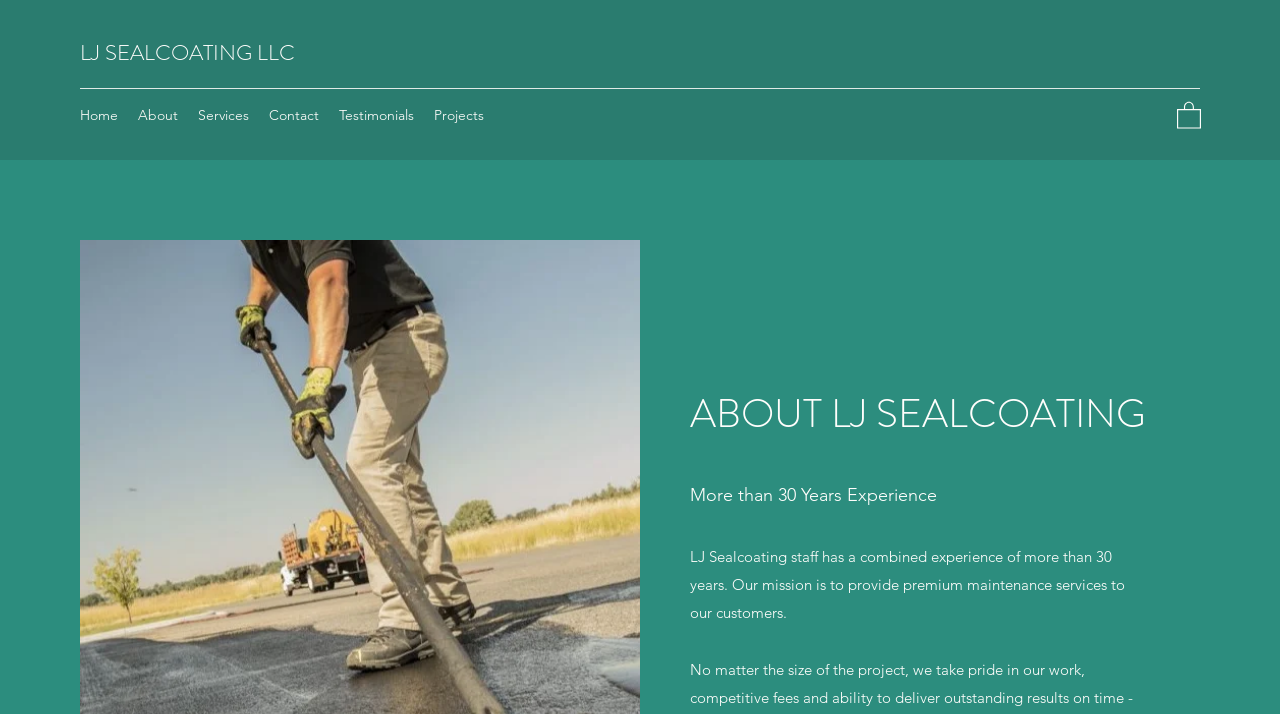Determine the bounding box for the UI element described here: "LJ SEALCOATING LLC".

[0.062, 0.052, 0.23, 0.095]